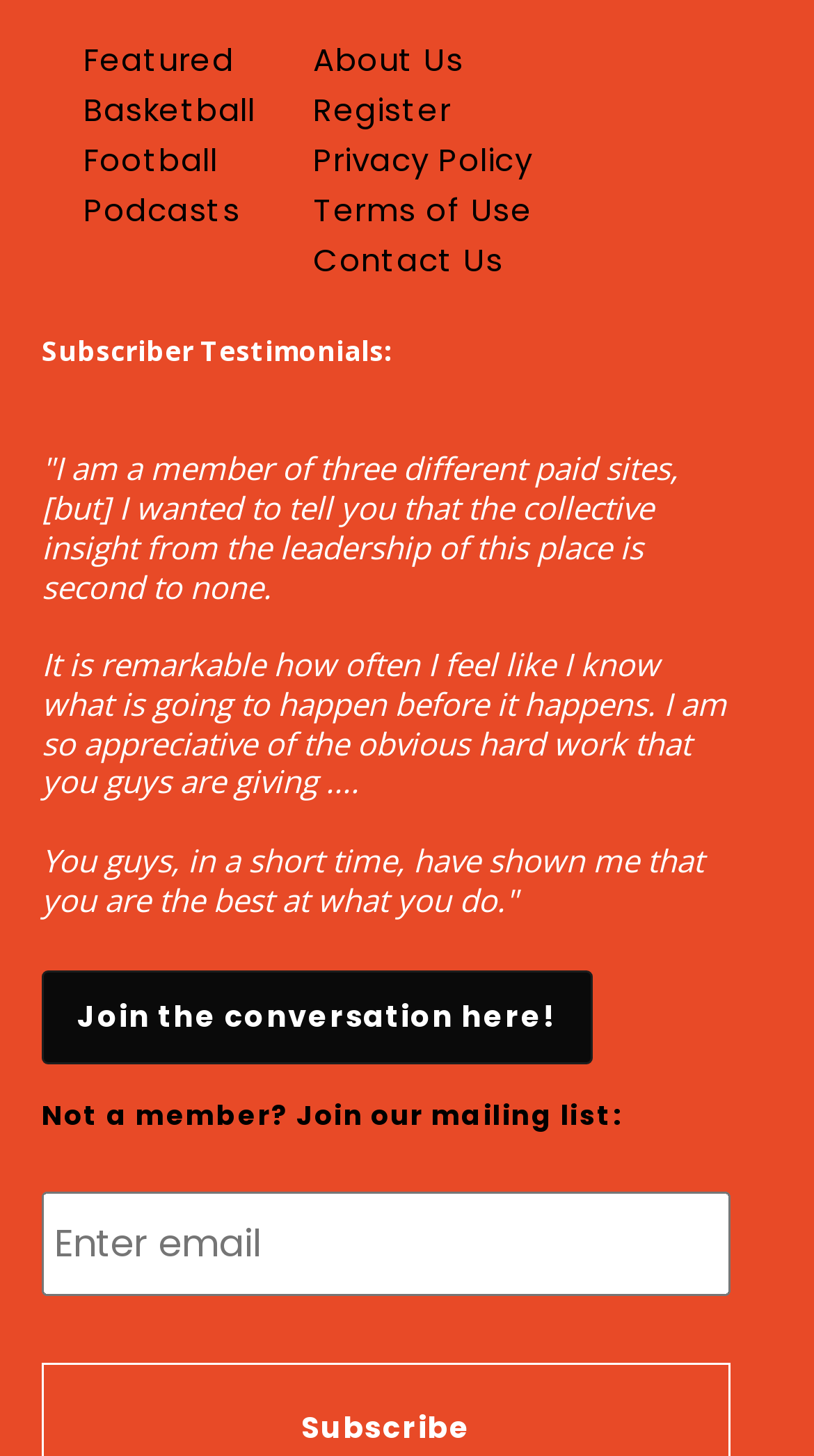Please answer the following question using a single word or phrase: 
What is the topic of the testimonials?

Subscriber